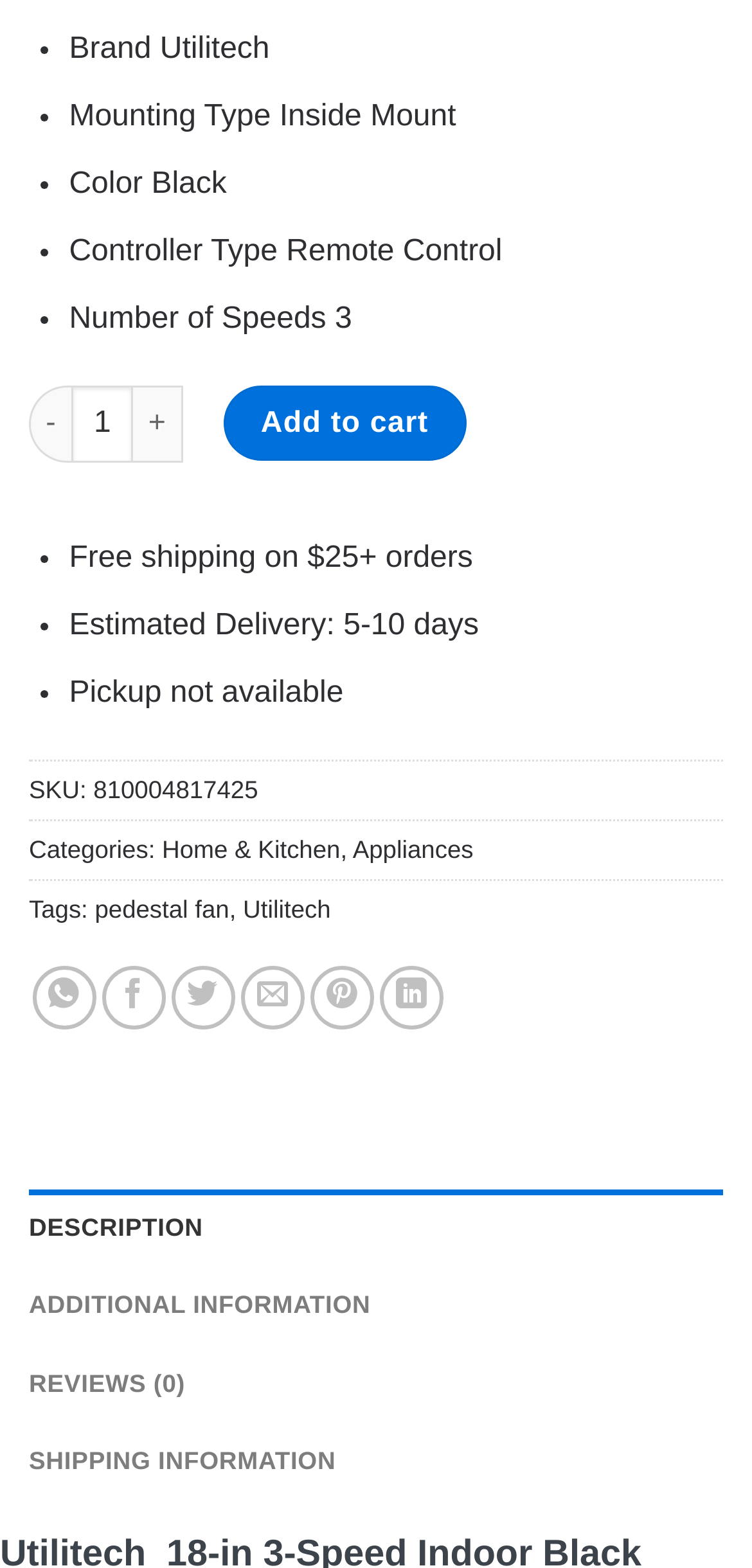Find and specify the bounding box coordinates that correspond to the clickable region for the instruction: "View product description".

[0.038, 0.758, 0.962, 0.808]